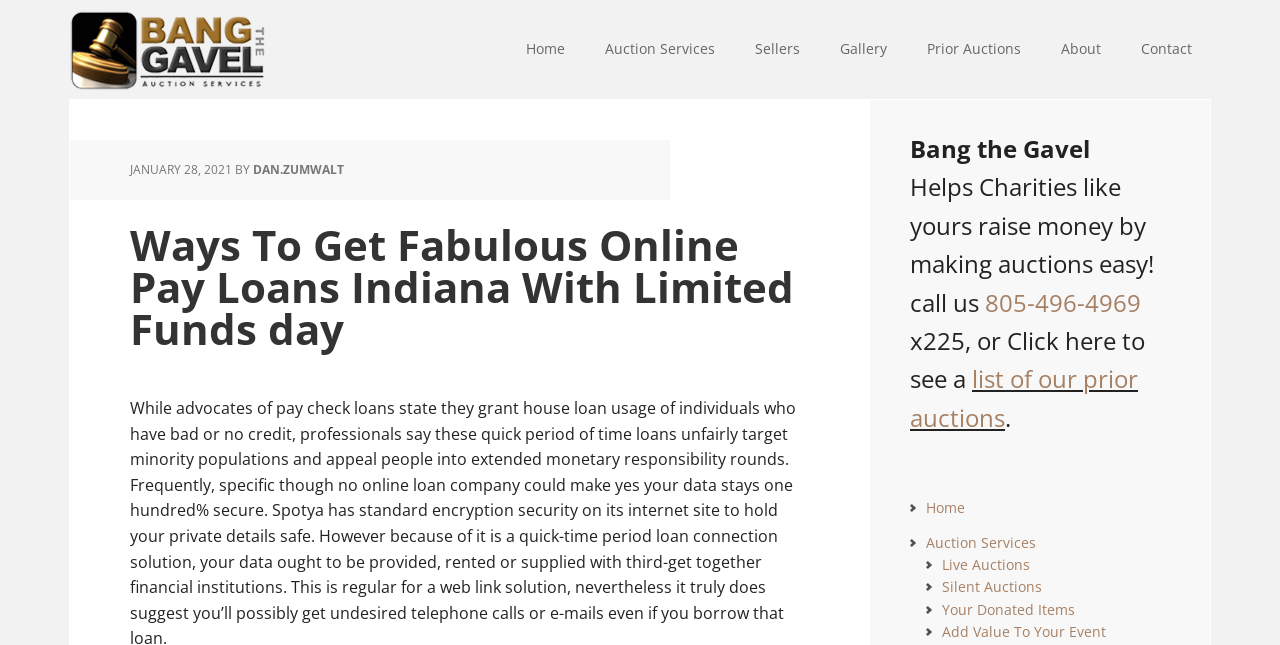How many types of auctions are offered?
Please provide a single word or phrase as your answer based on the screenshot.

Three